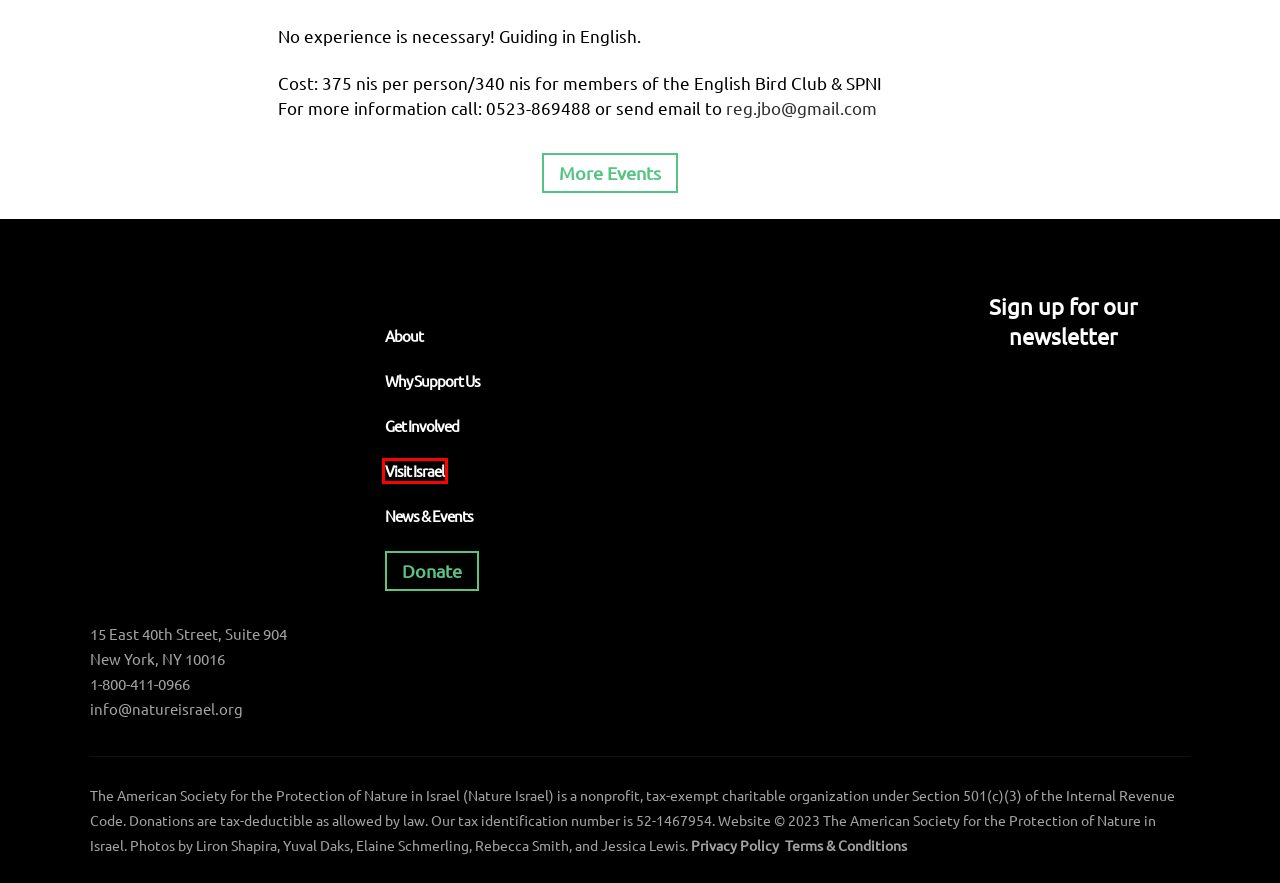Given a webpage screenshot with a UI element marked by a red bounding box, choose the description that best corresponds to the new webpage that will appear after clicking the element. The candidates are:
A. Donate Securely to Society for the Protection of Nature in Israel
B. Get Involved - Nature Israel
C. Donate Here! - Nature Israel
D. News & Events - Nature Israel
E. Privacy Policy - Nature Israel
F. Terms & Conditions - Nature Israel
G. English Bird Club walk Tel Aviv - Drezner Grove 19/3/24
H. March Trip to Israel - Nature Israel

H